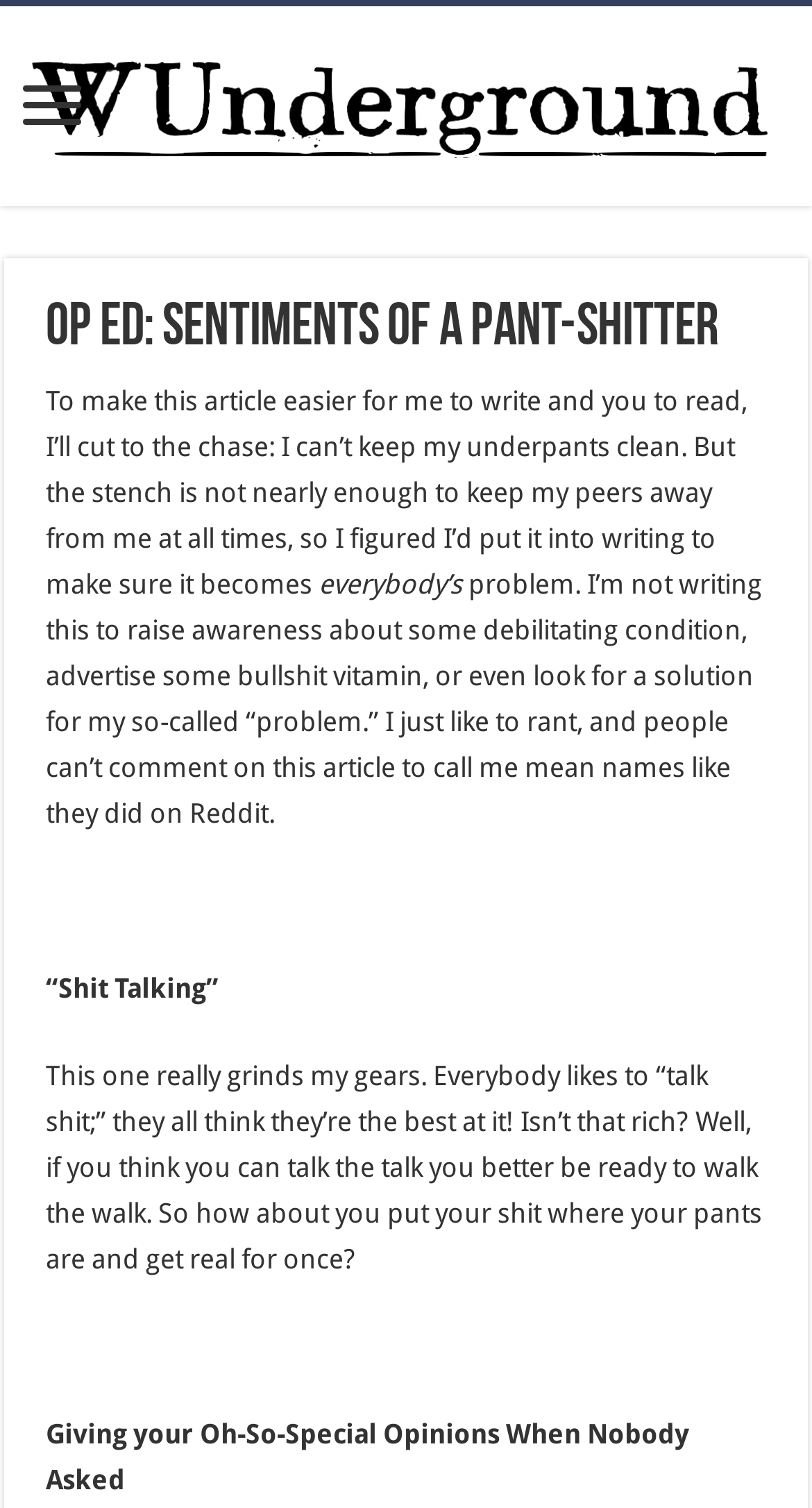Answer the following inquiry with a single word or phrase:
What is the name of the website?

WUnderground